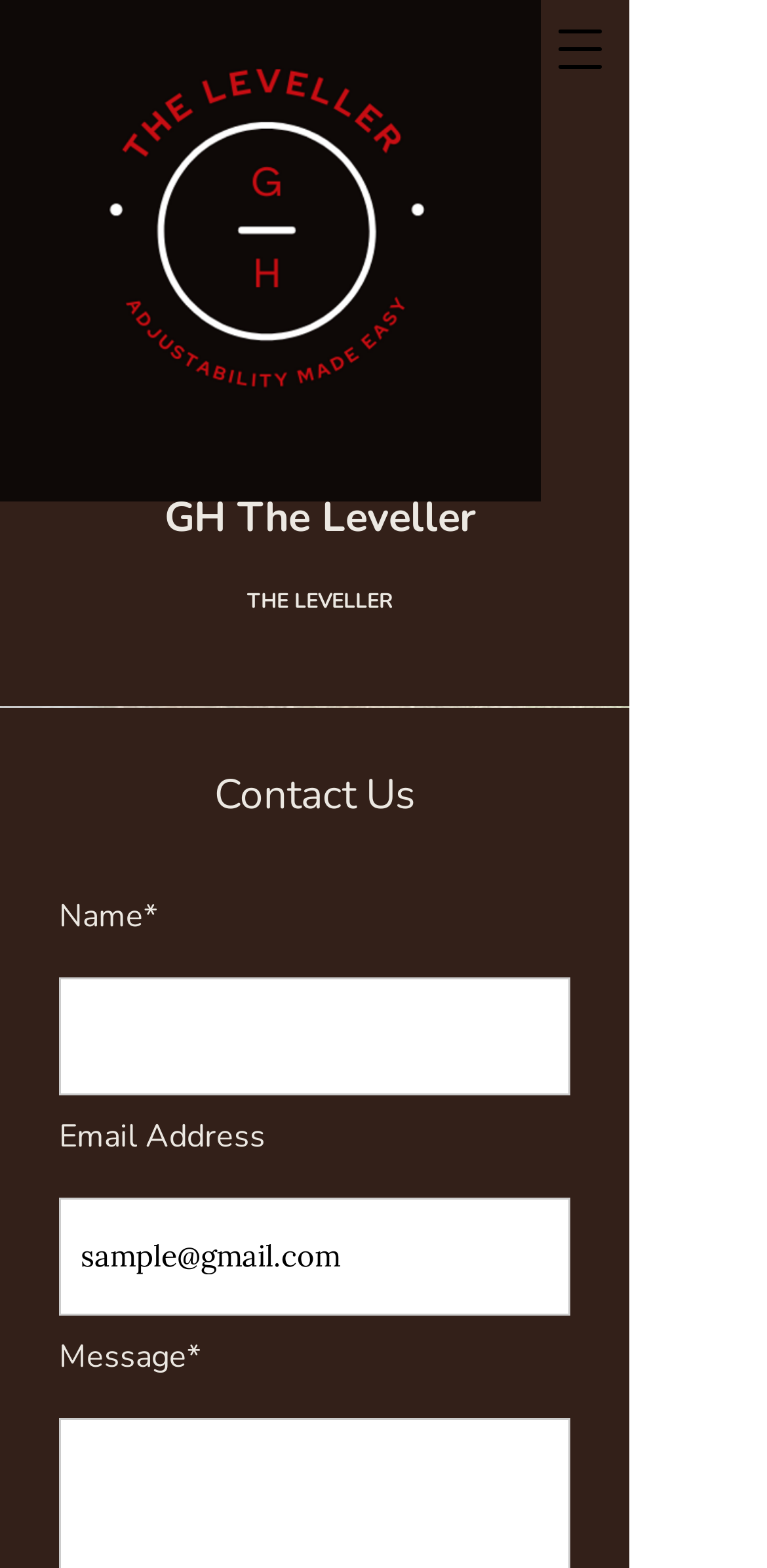Find the bounding box of the web element that fits this description: "aria-label="sample@gmail.com" name="email" placeholder="sample@gmail.com"".

[0.077, 0.763, 0.744, 0.839]